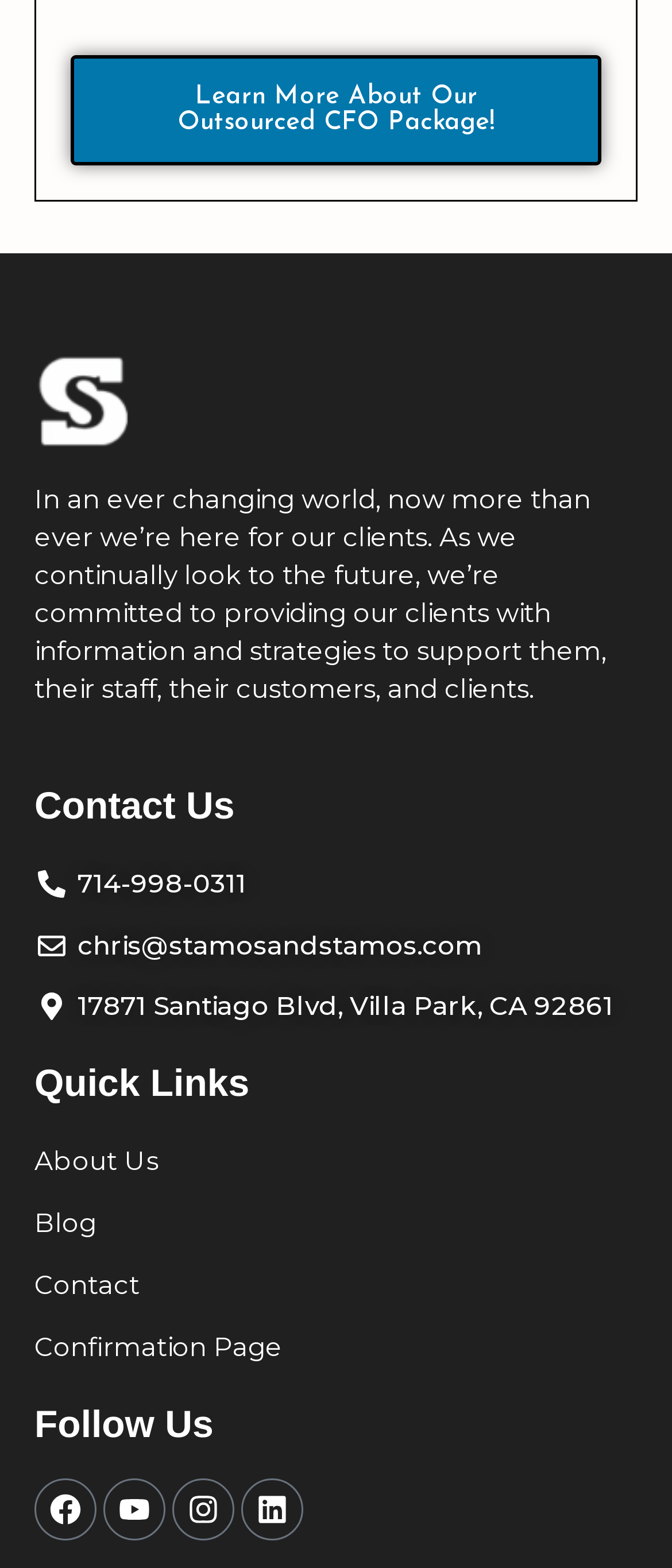Could you determine the bounding box coordinates of the clickable element to complete the instruction: "Learn more about the outsourced CFO package"? Provide the coordinates as four float numbers between 0 and 1, i.e., [left, top, right, bottom].

[0.105, 0.035, 0.895, 0.105]